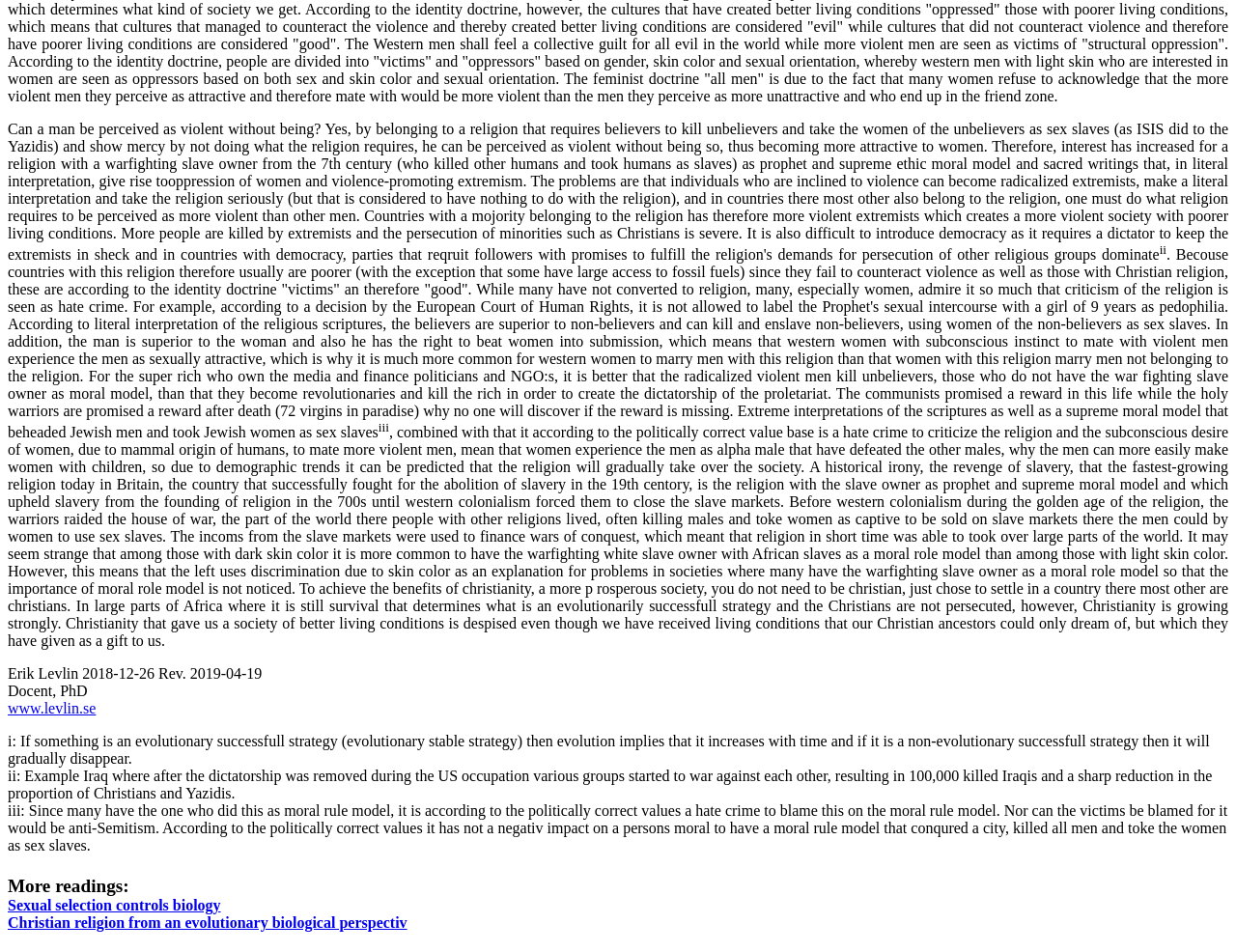With reference to the screenshot, provide a detailed response to the question below:
What is the topic of the webpage?

I determined the topic of the webpage by reading the main text, which discusses the relationship between religion and evolution. The text mentions specific religions, such as Christianity and Islam, and discusses their impact on society and human behavior from an evolutionary perspective.